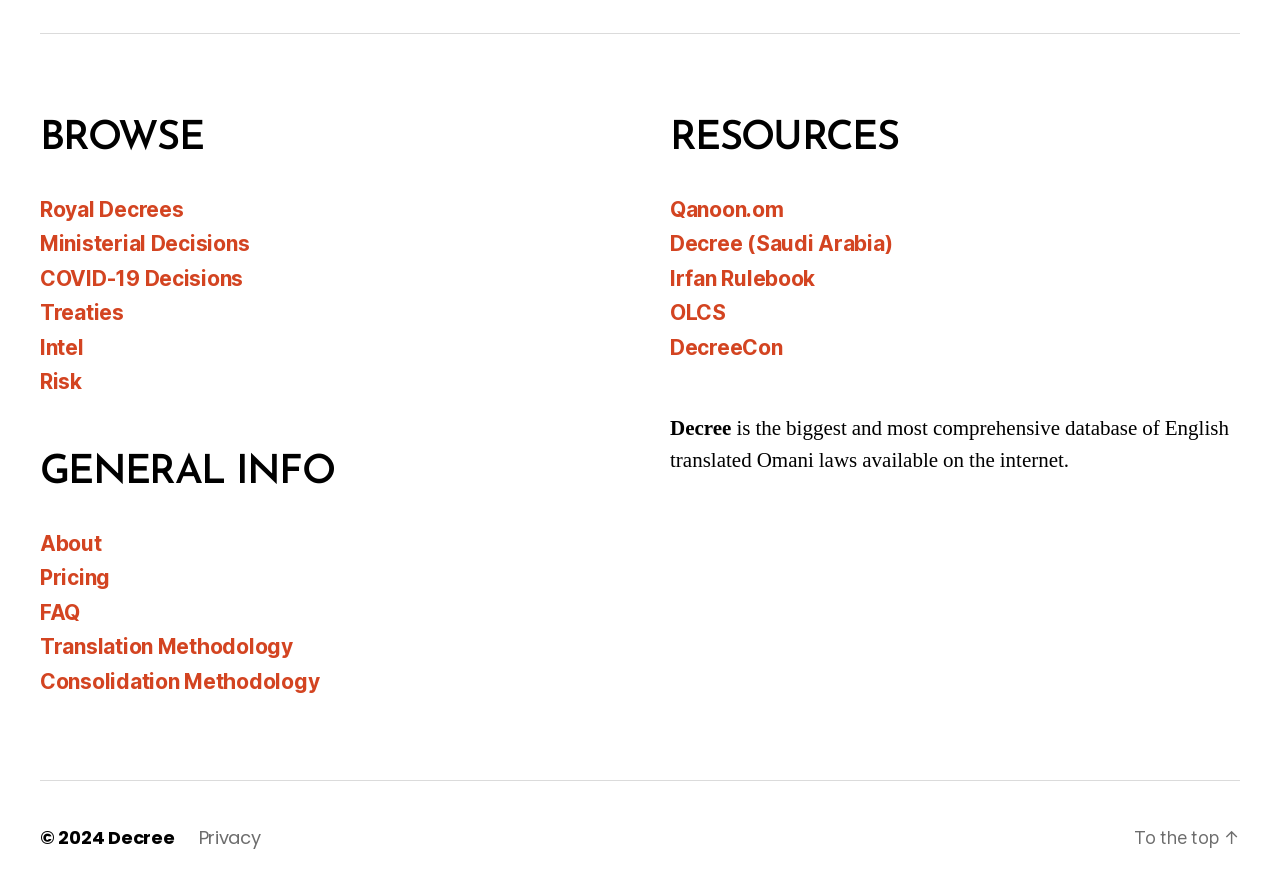Respond to the question below with a concise word or phrase:
What is the purpose of the webpage?

Database of Omani laws